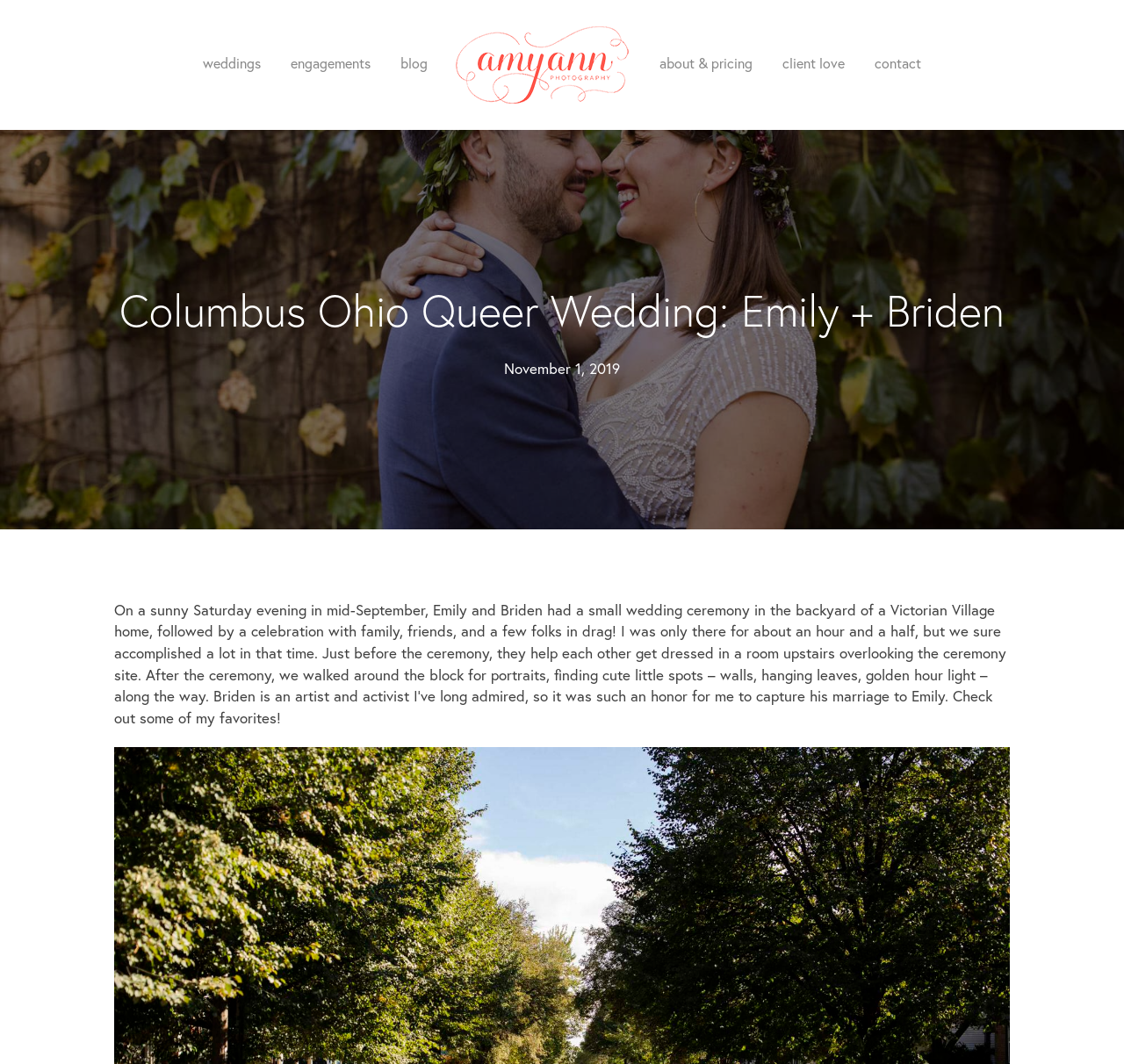Please answer the following question using a single word or phrase: What is the date of the wedding ceremony?

September